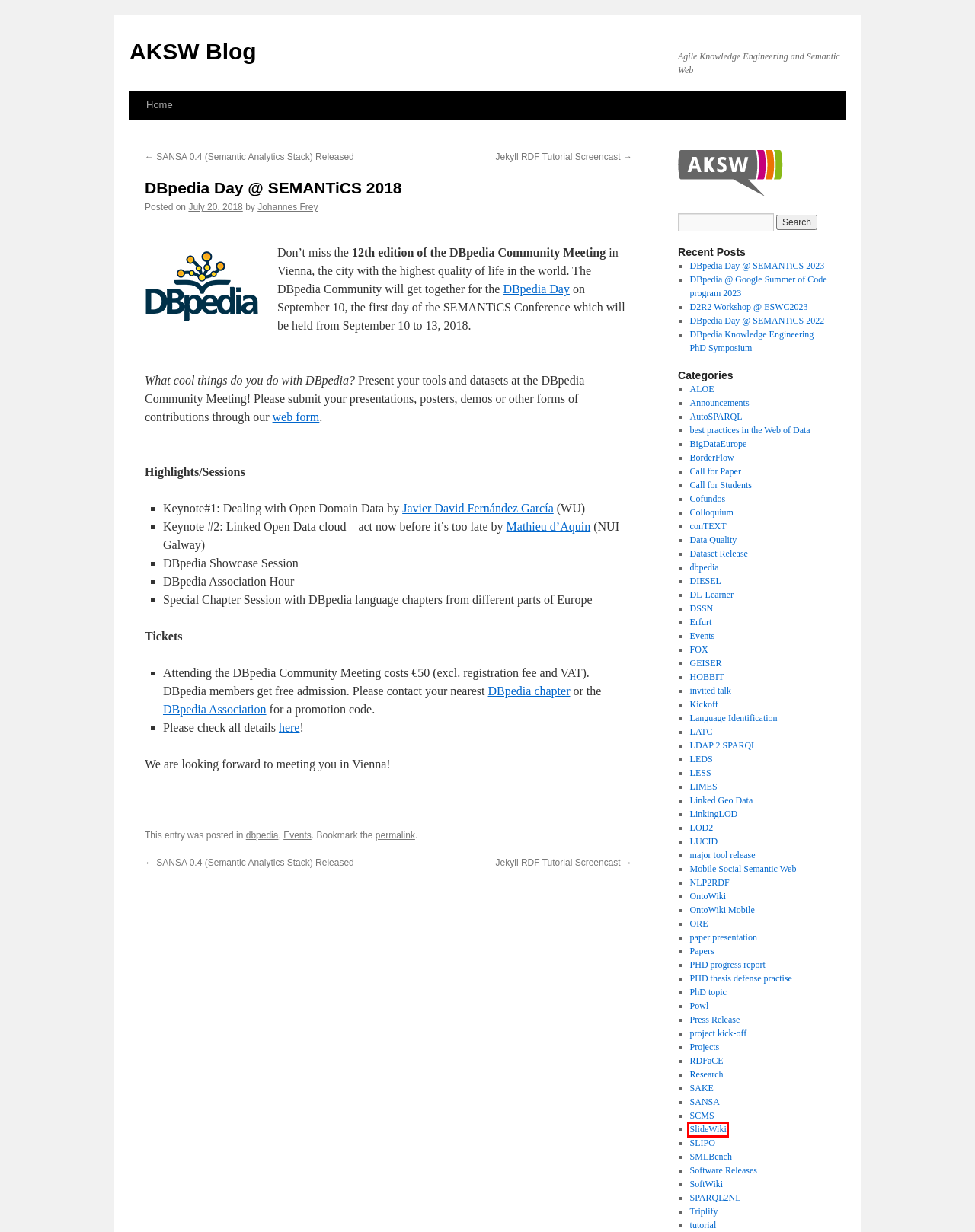Analyze the webpage screenshot with a red bounding box highlighting a UI element. Select the description that best matches the new webpage after clicking the highlighted element. Here are the options:
A. D2R2 Workshop @ ESWC2023 | AKSW Blog
B. SoftWiki | AKSW Blog
C. tutorial | AKSW Blog
D. paper presentation | AKSW Blog
E. Mobile Social Semantic Web | AKSW Blog
F. SlideWiki | AKSW Blog
G. DBpedia Day @ SEMANTiCS 2023 | AKSW Blog
H. SANSA 0.4 (Semantic Analytics Stack) Released | AKSW Blog

F